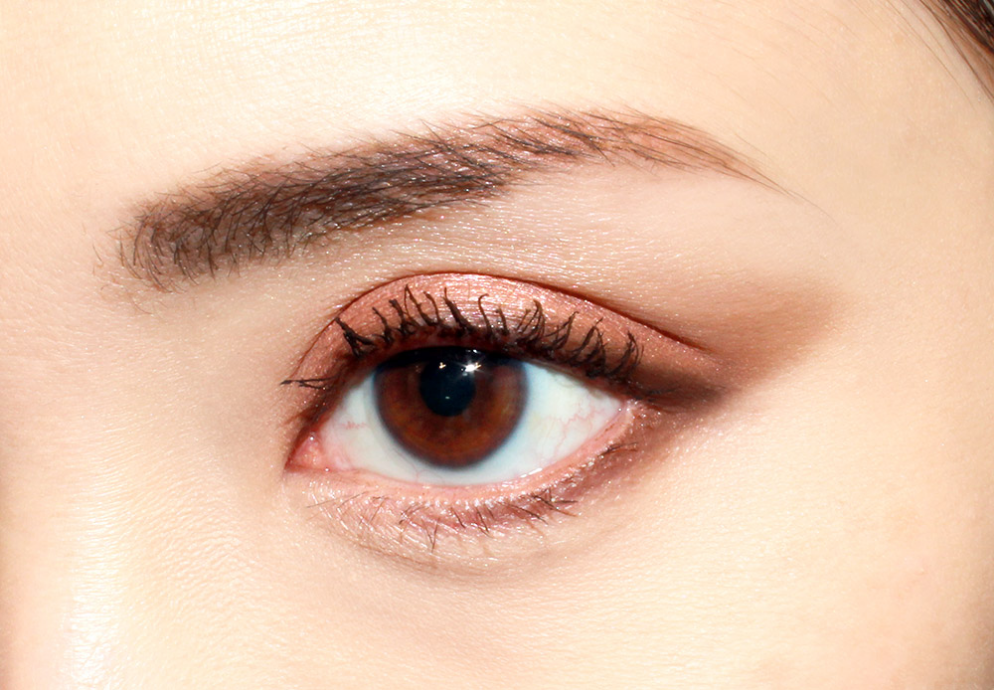What is the palette known for?
Please respond to the question with a detailed and well-explained answer.

The caption states that the palette is known for its quality, implying that it is a high-end or reputable product in the makeup industry.